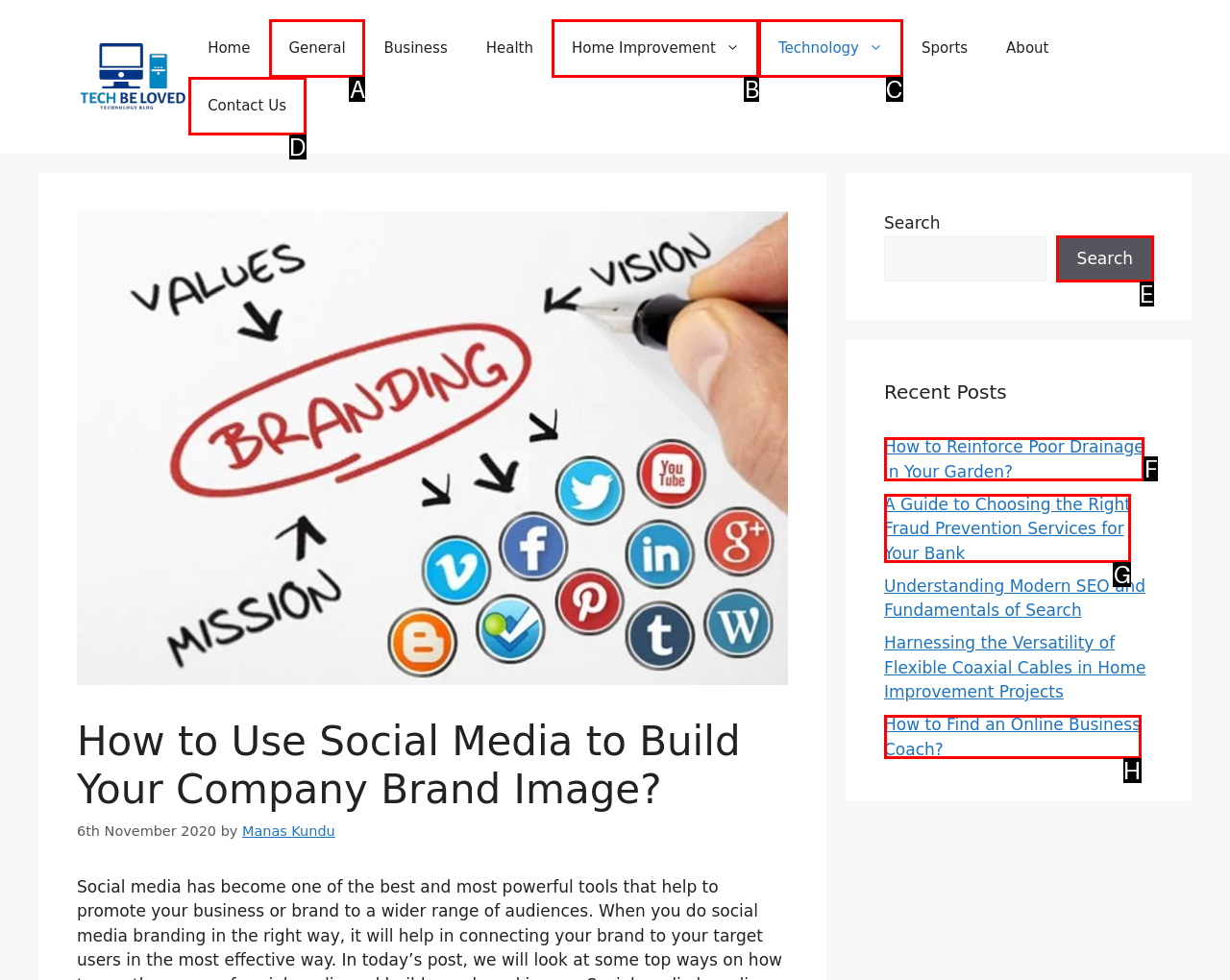Given the description: Contact Us, identify the corresponding option. Answer with the letter of the appropriate option directly.

D